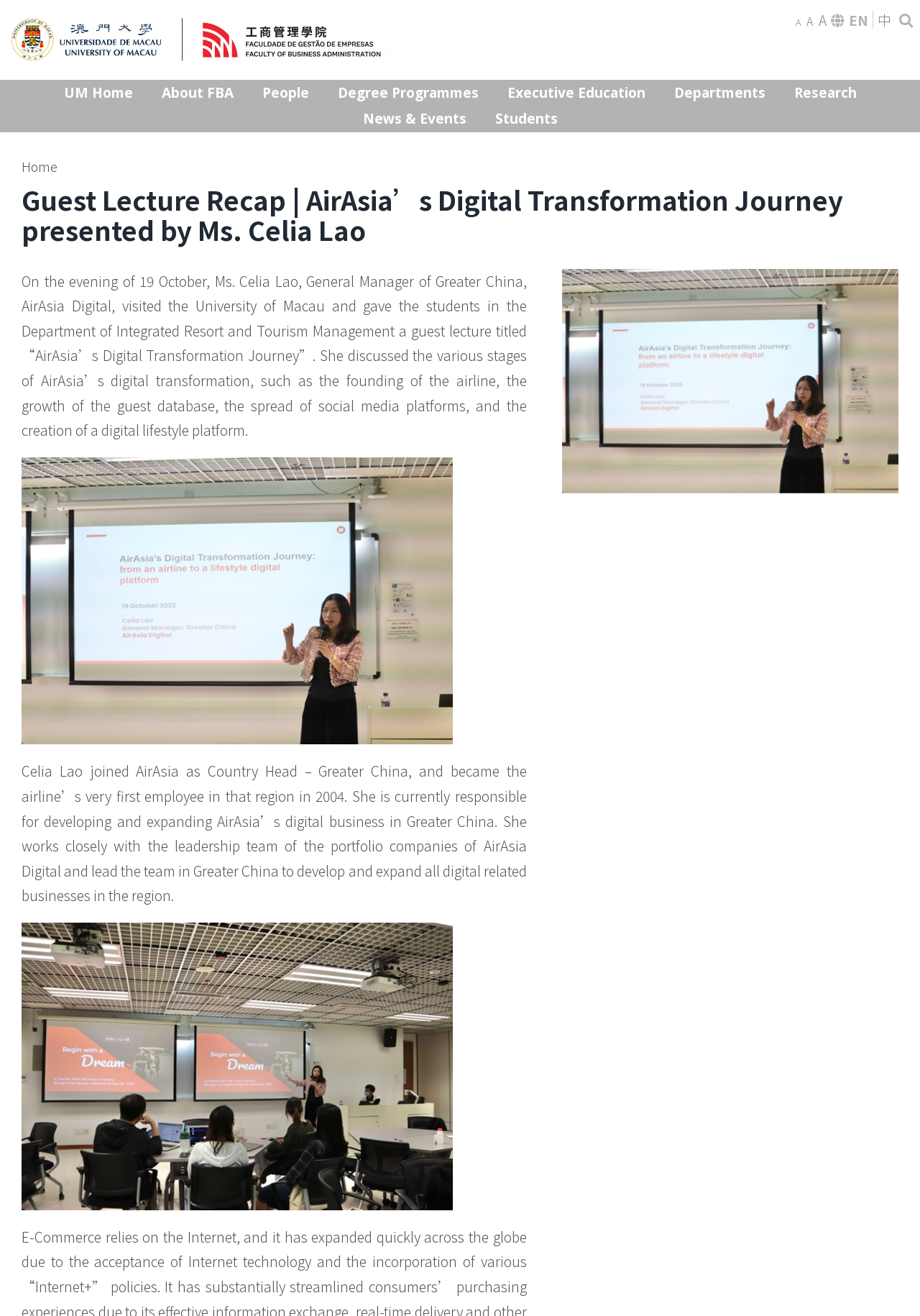Given the element description: "Shipping", predict the bounding box coordinates of the UI element it refers to, using four float numbers between 0 and 1, i.e., [left, top, right, bottom].

None